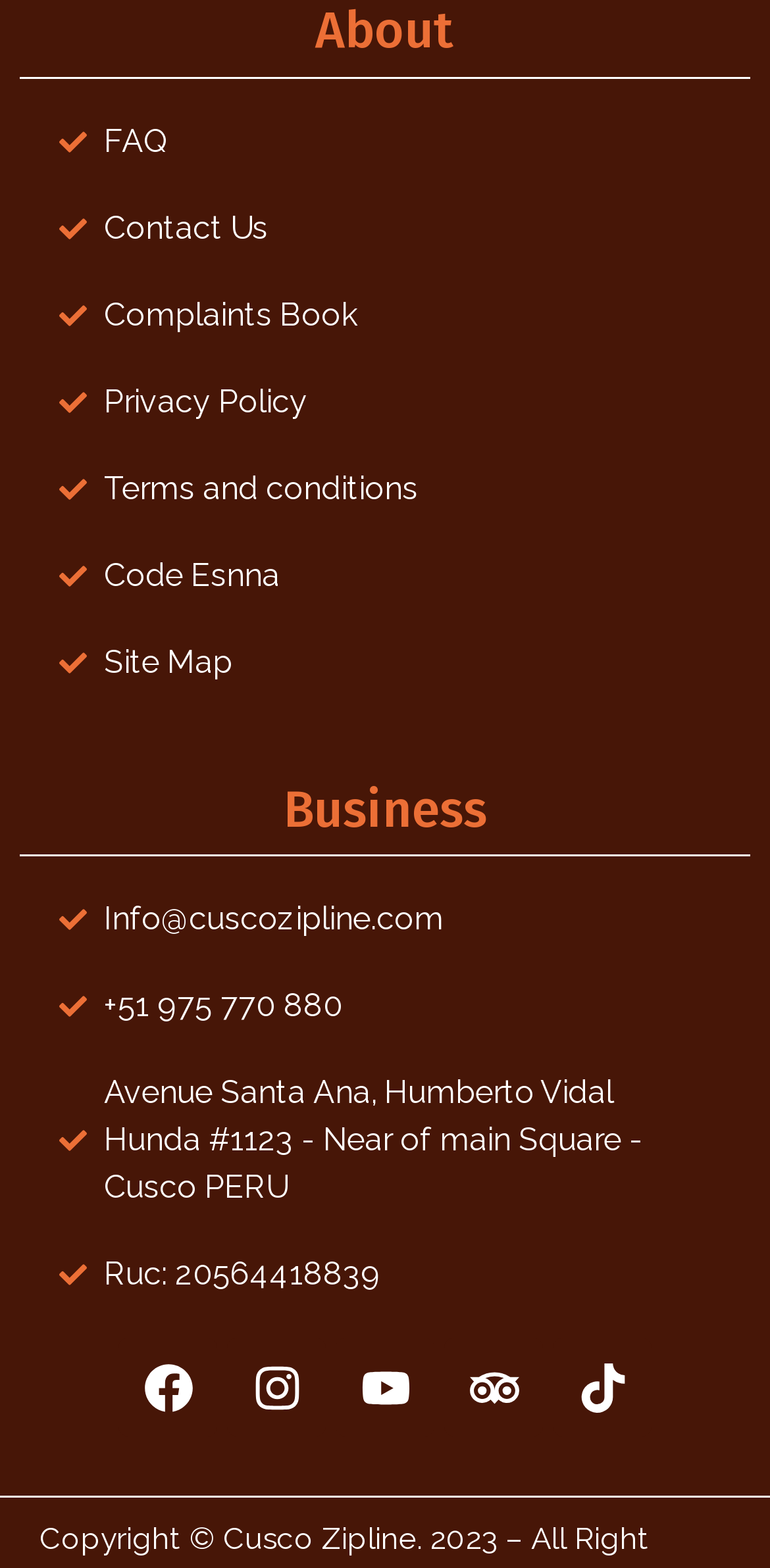Please identify the bounding box coordinates of the element I need to click to follow this instruction: "Check Terms and conditions".

[0.077, 0.296, 0.923, 0.327]